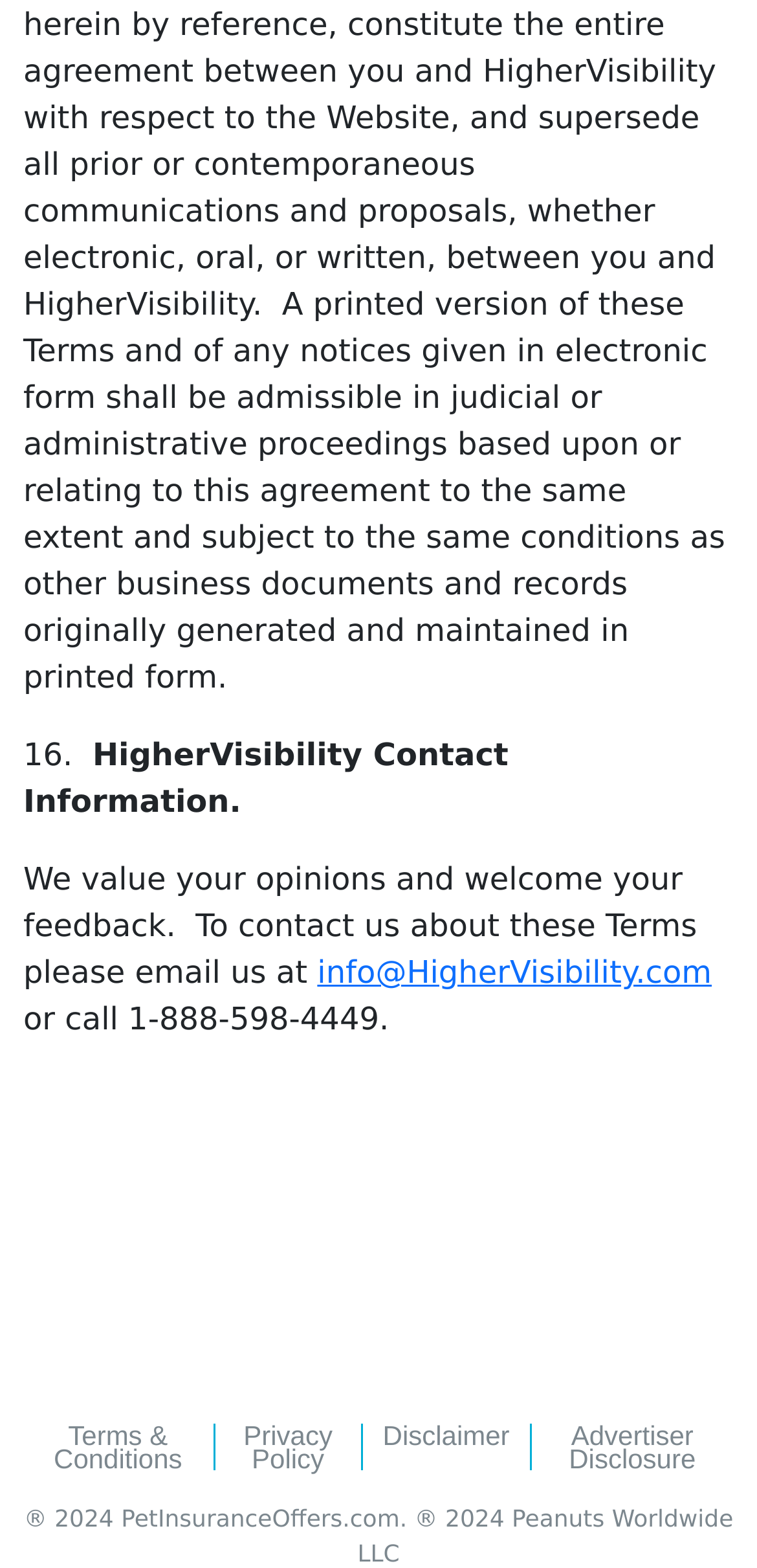What is the fourth link at the bottom of the page?
Based on the image, please offer an in-depth response to the question.

At the bottom of the page, there are four links. The fourth link is 'Advertiser Disclosure', which is likely related to the website's advertising policies.